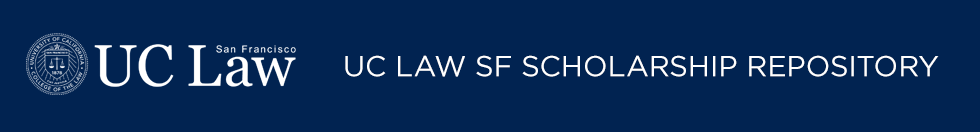What is the purpose of the repository?
Use the information from the screenshot to give a comprehensive response to the question.

The purpose of the repository is to share scholarly works related to legal studies affiliated with the University of California, San Francisco, as mentioned in the caption.